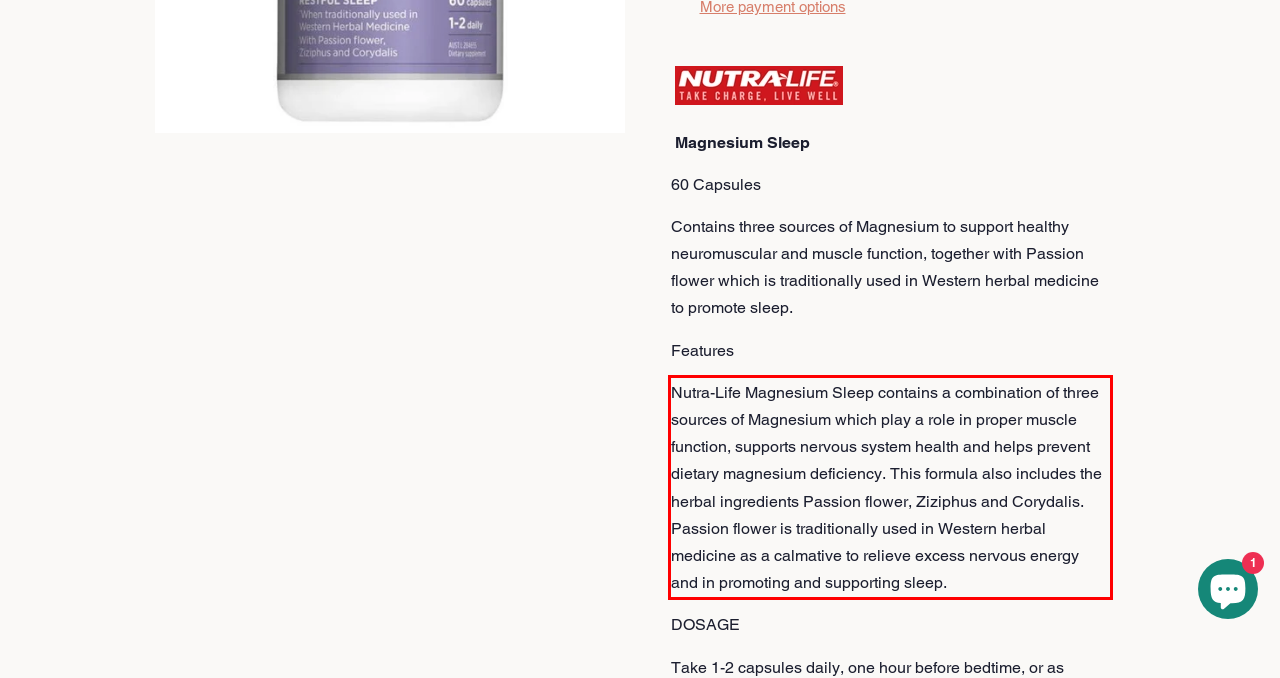Identify the text within the red bounding box on the webpage screenshot and generate the extracted text content.

Nutra-Life Magnesium Sleep contains a combination of three sources of Magnesium which play a role in proper muscle function, supports nervous system health and helps prevent dietary magnesium deficiency. This formula also includes the herbal ingredients Passion flower, Ziziphus and Corydalis. Passion flower is traditionally used in Western herbal medicine as a calmative to relieve excess nervous energy and in promoting and supporting sleep.